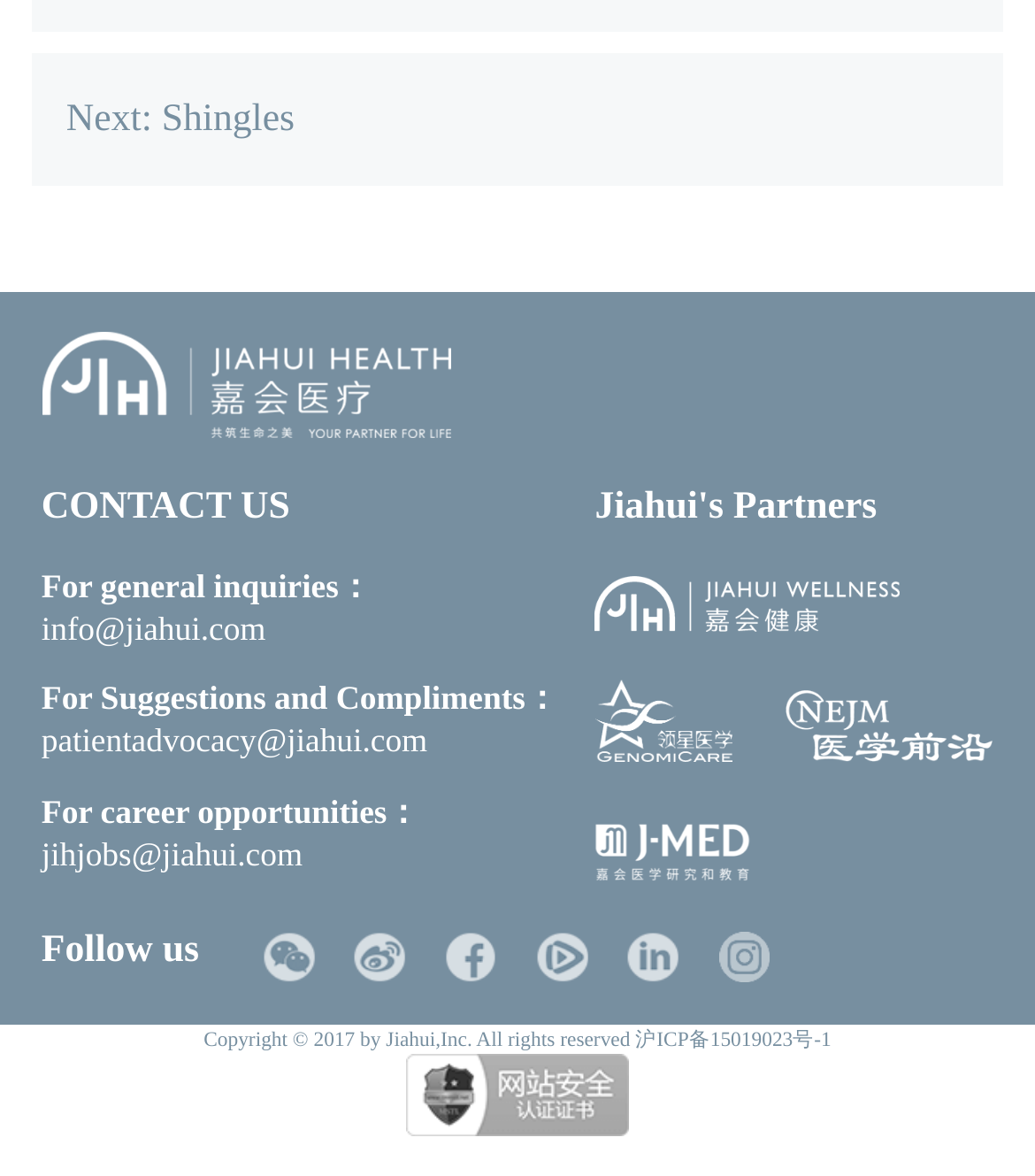What is the copyright year of the webpage?
Please provide a single word or phrase answer based on the image.

2017